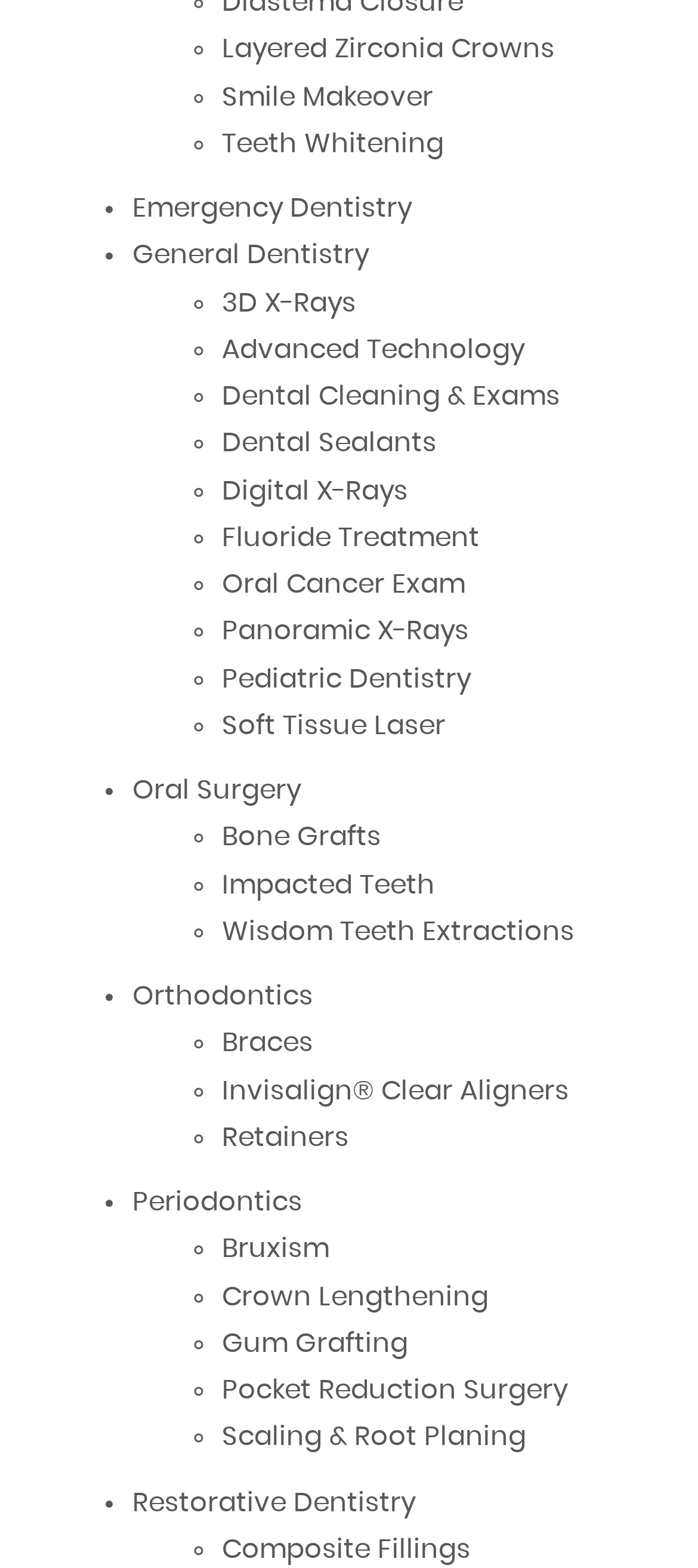Please provide a brief answer to the question using only one word or phrase: 
What is the last service listed under 'Restorative Dentistry'?

Composite Fillings